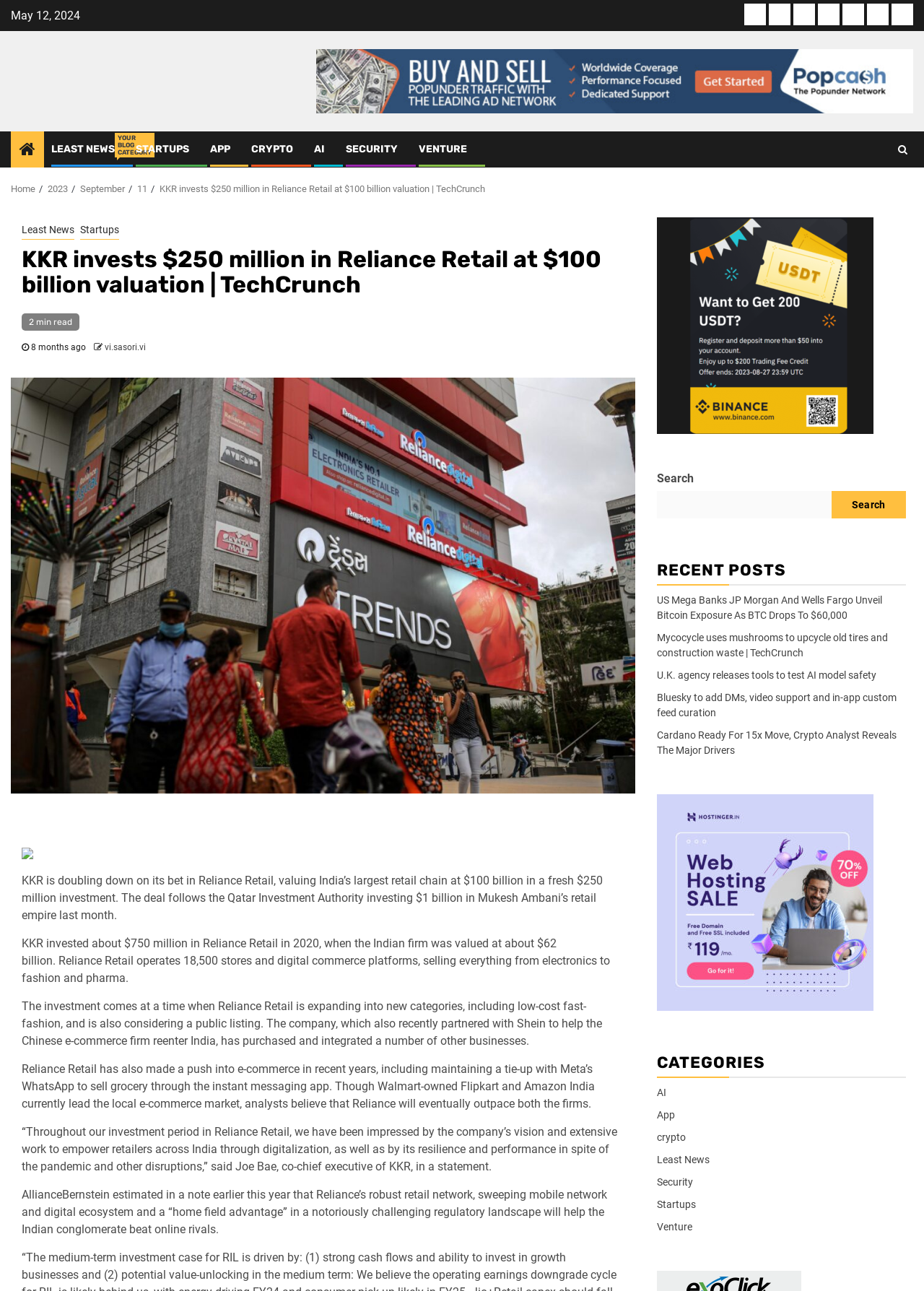Answer the question briefly using a single word or phrase: 
What is the valuation of Reliance Retail?

$100 billion